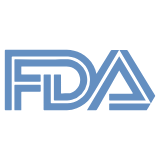What is the significance of the FDA logo for consumers?
Please provide a comprehensive answer based on the visual information in the image.

The presence of the FDA logo on a product enhances consumer trust by assuring them that the product adheres to safety protocols, particularly significant for skincare items like the Private Label Ceramide Sheet Mask.